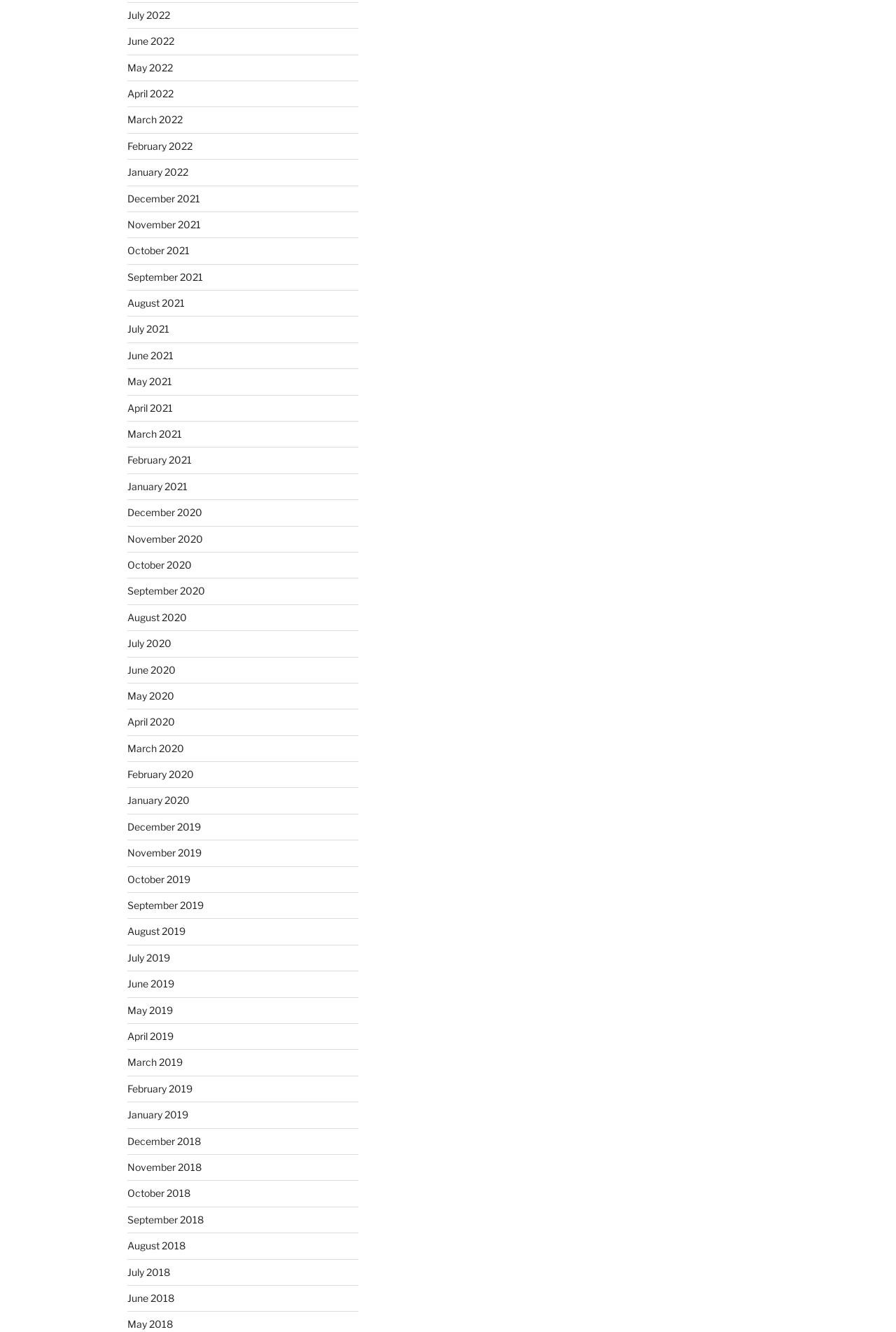Locate the bounding box coordinates of the clickable element to fulfill the following instruction: "View May 2019". Provide the coordinates as four float numbers between 0 and 1 in the format [left, top, right, bottom].

[0.142, 0.754, 0.193, 0.763]